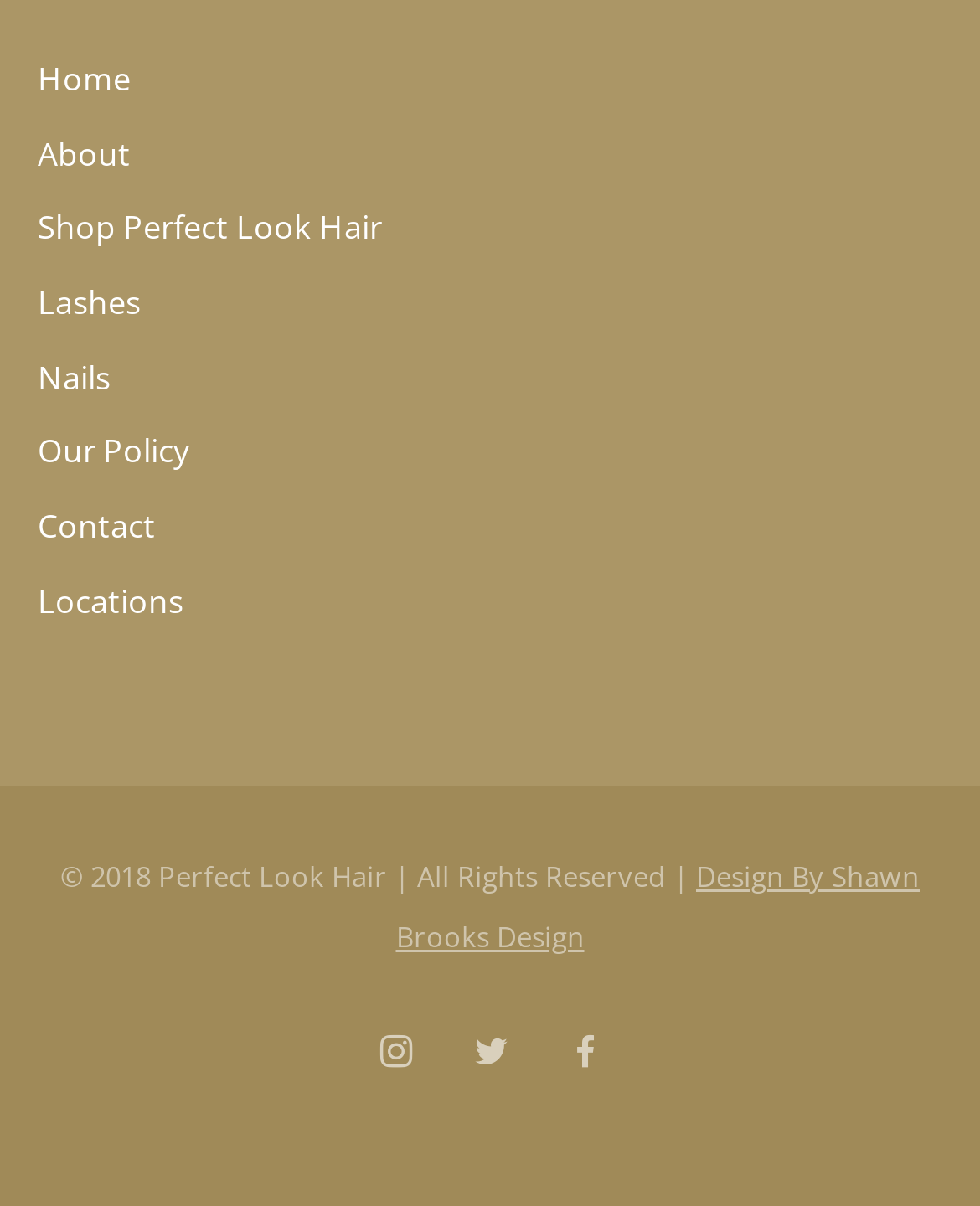Respond with a single word or phrase to the following question: What is the first menu item?

Home